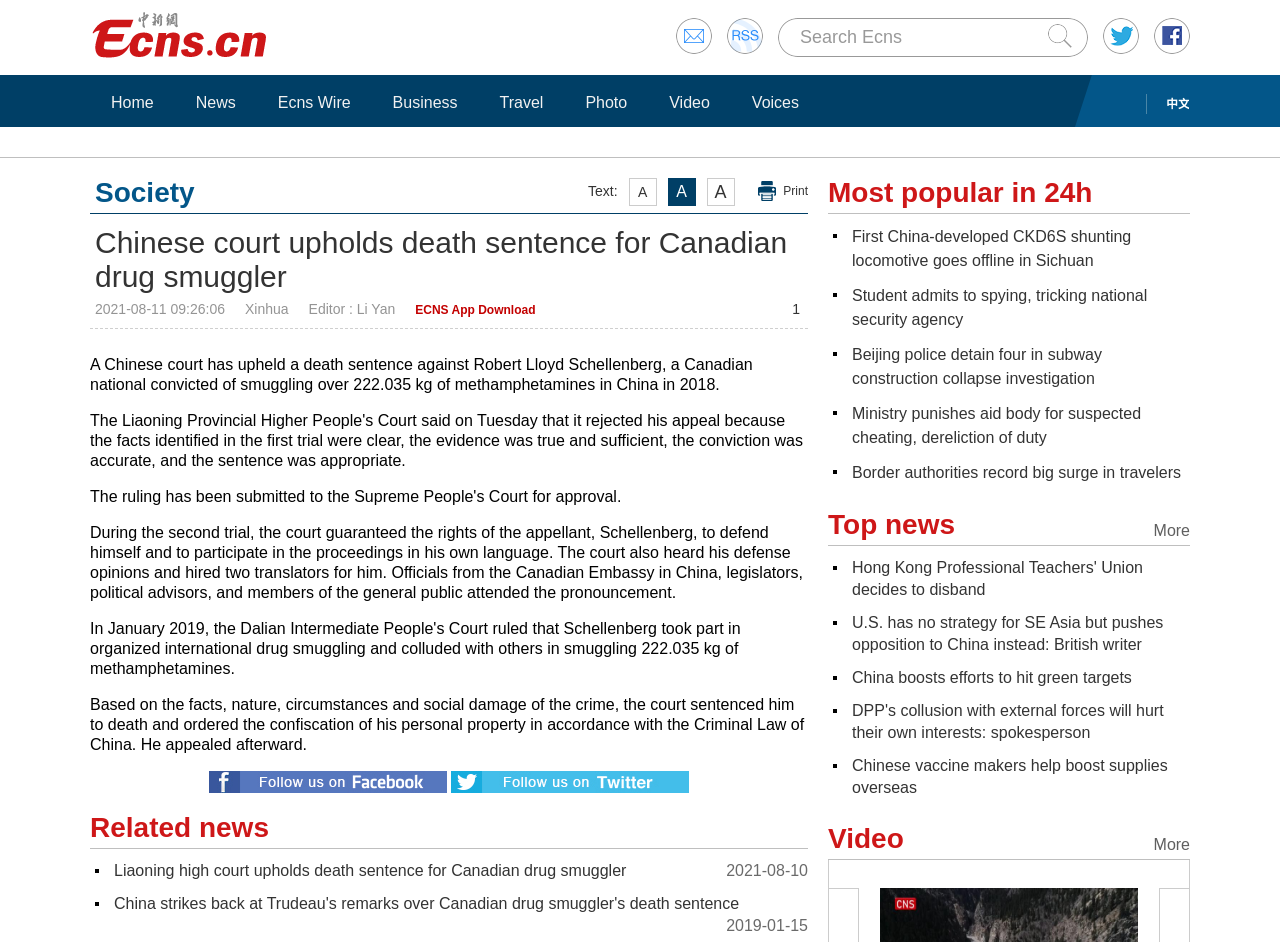Please indicate the bounding box coordinates of the element's region to be clicked to achieve the instruction: "Download ECNS App". Provide the coordinates as four float numbers between 0 and 1, i.e., [left, top, right, bottom].

[0.324, 0.322, 0.418, 0.337]